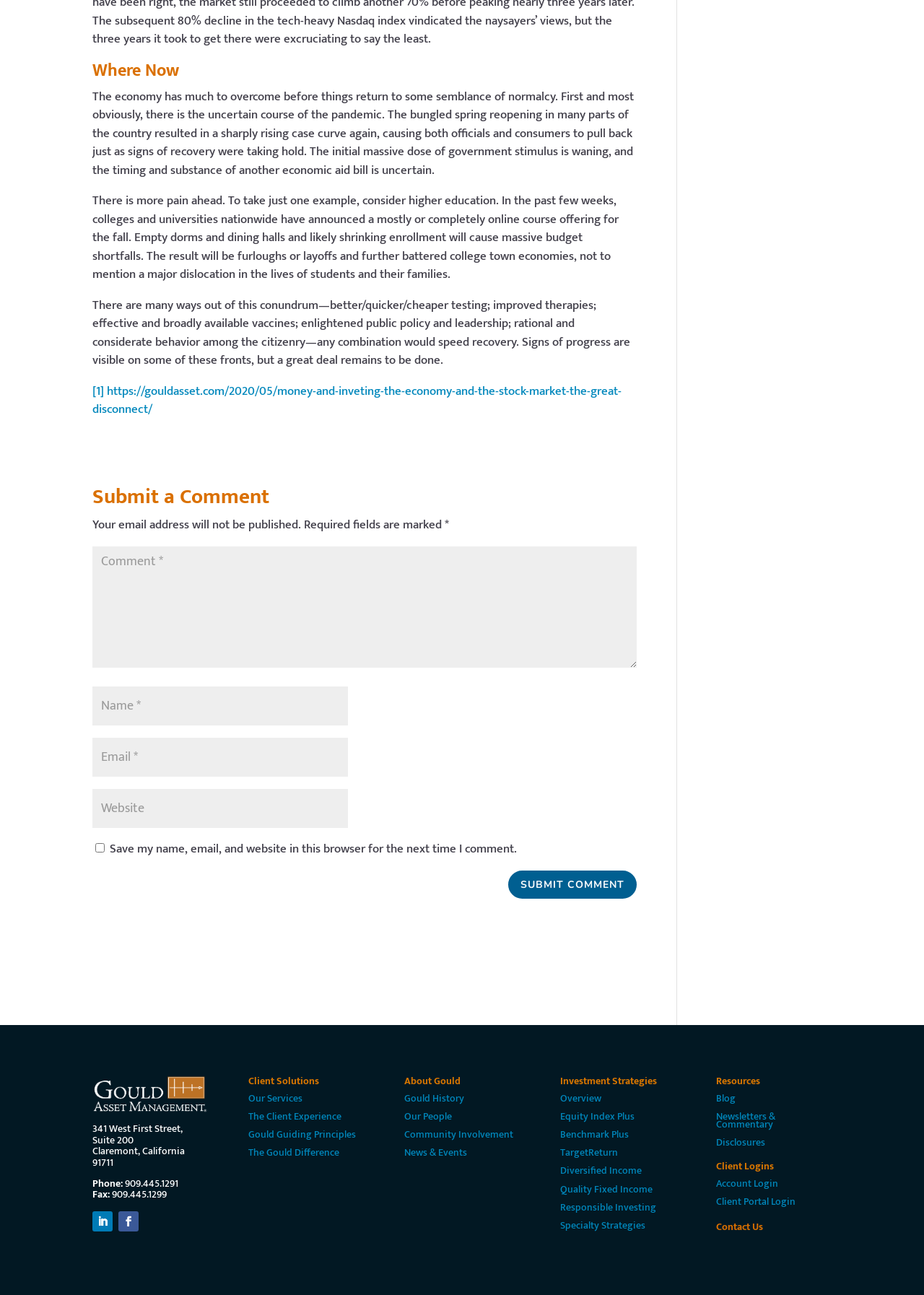Please locate the clickable area by providing the bounding box coordinates to follow this instruction: "Click on the Client Solutions link".

[0.269, 0.831, 0.394, 0.845]